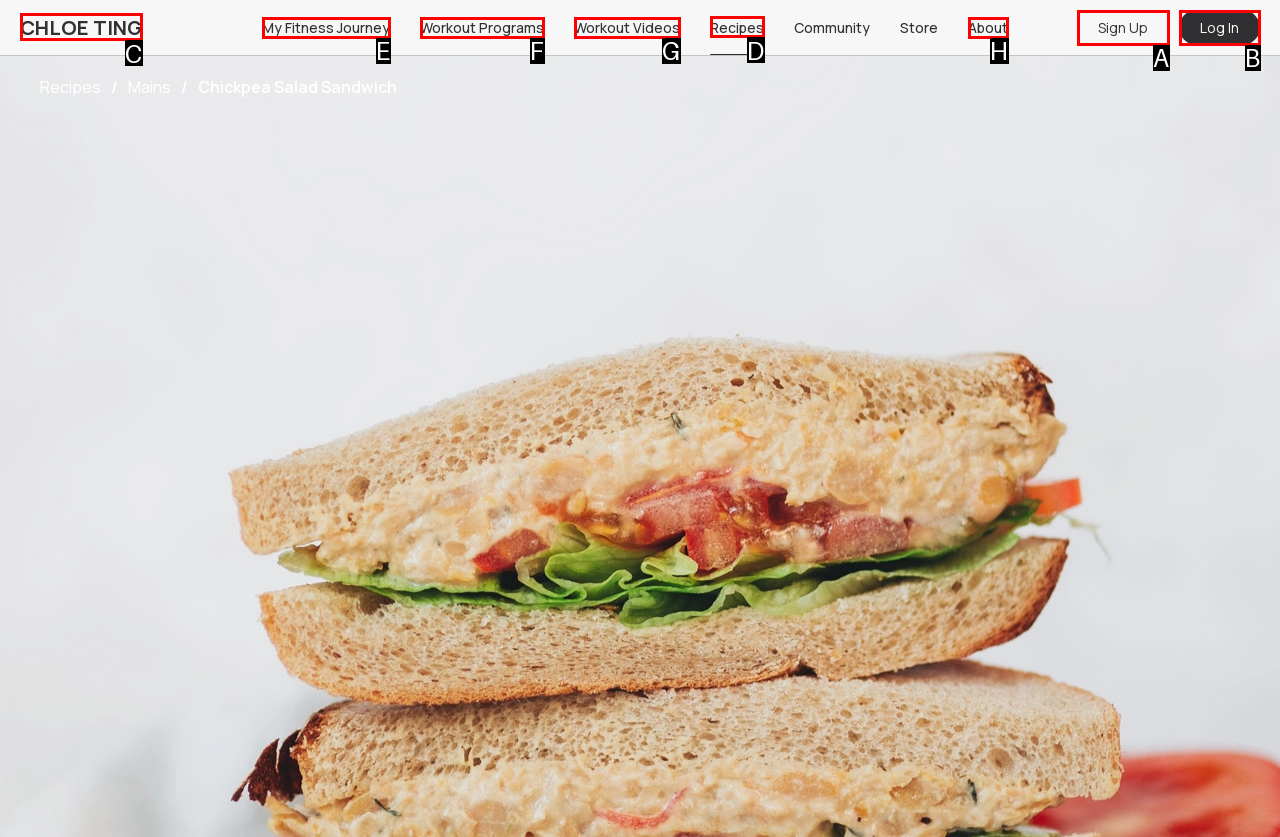From the available options, which lettered element should I click to complete this task: explore recipes?

D